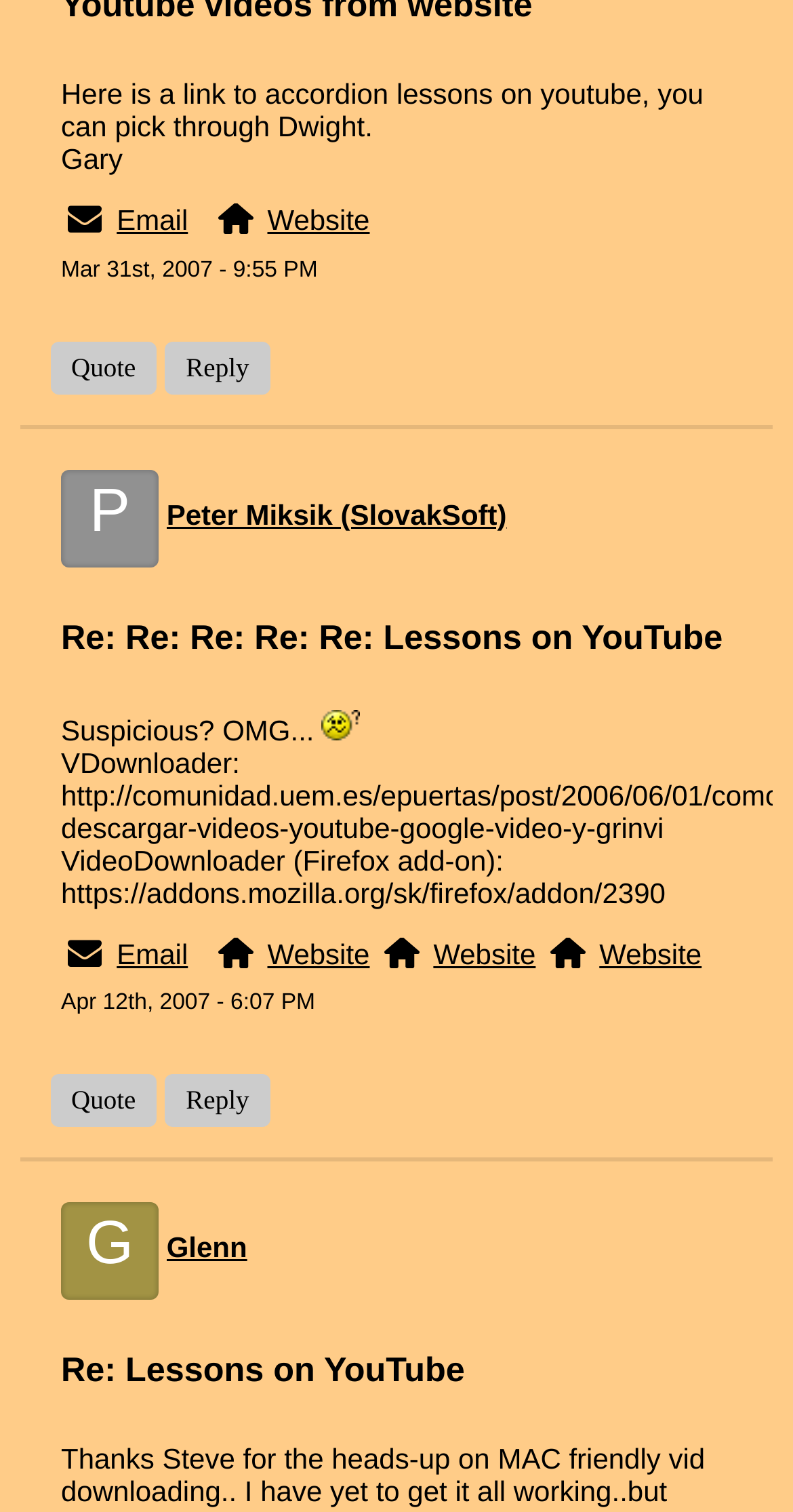Give a one-word or short-phrase answer to the following question: 
What is the date of the first message?

Mar 31st, 2007